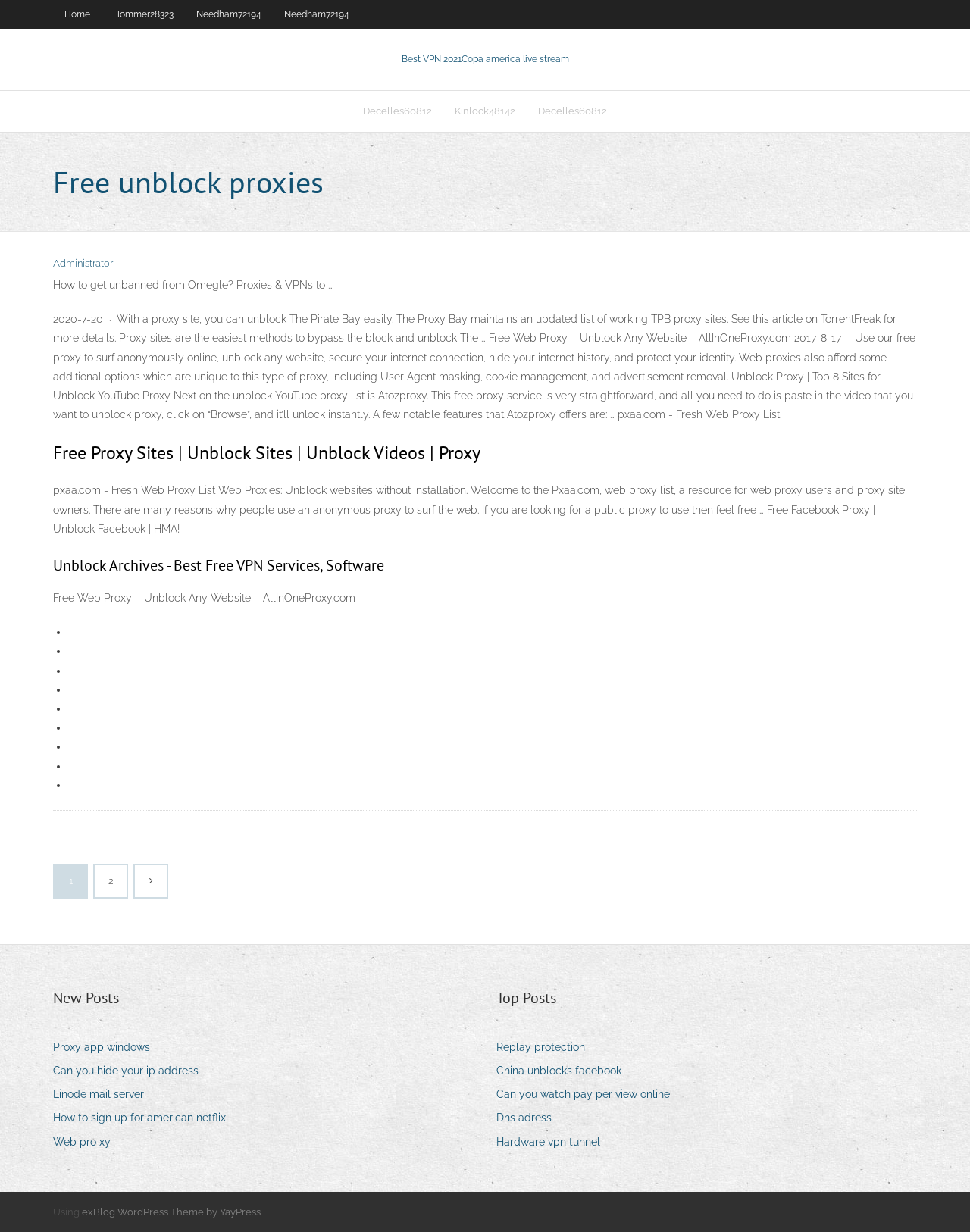Please determine the bounding box coordinates for the element that should be clicked to follow these instructions: "Browse the 'Free Proxy Sites' webpage".

[0.055, 0.357, 0.945, 0.379]